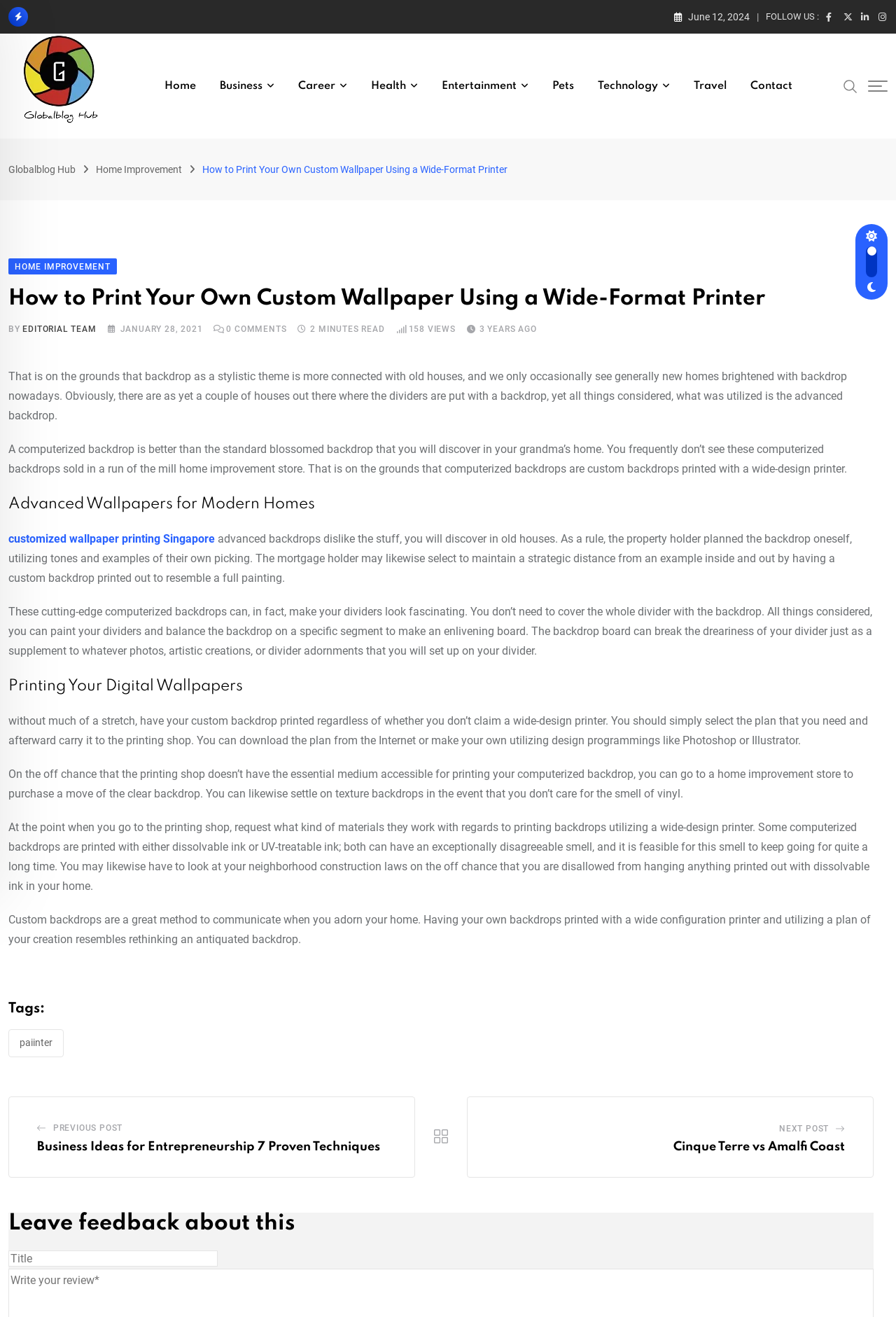Identify and provide the title of the webpage.

How to Print Your Own Custom Wallpaper Using a Wide-Format Printer